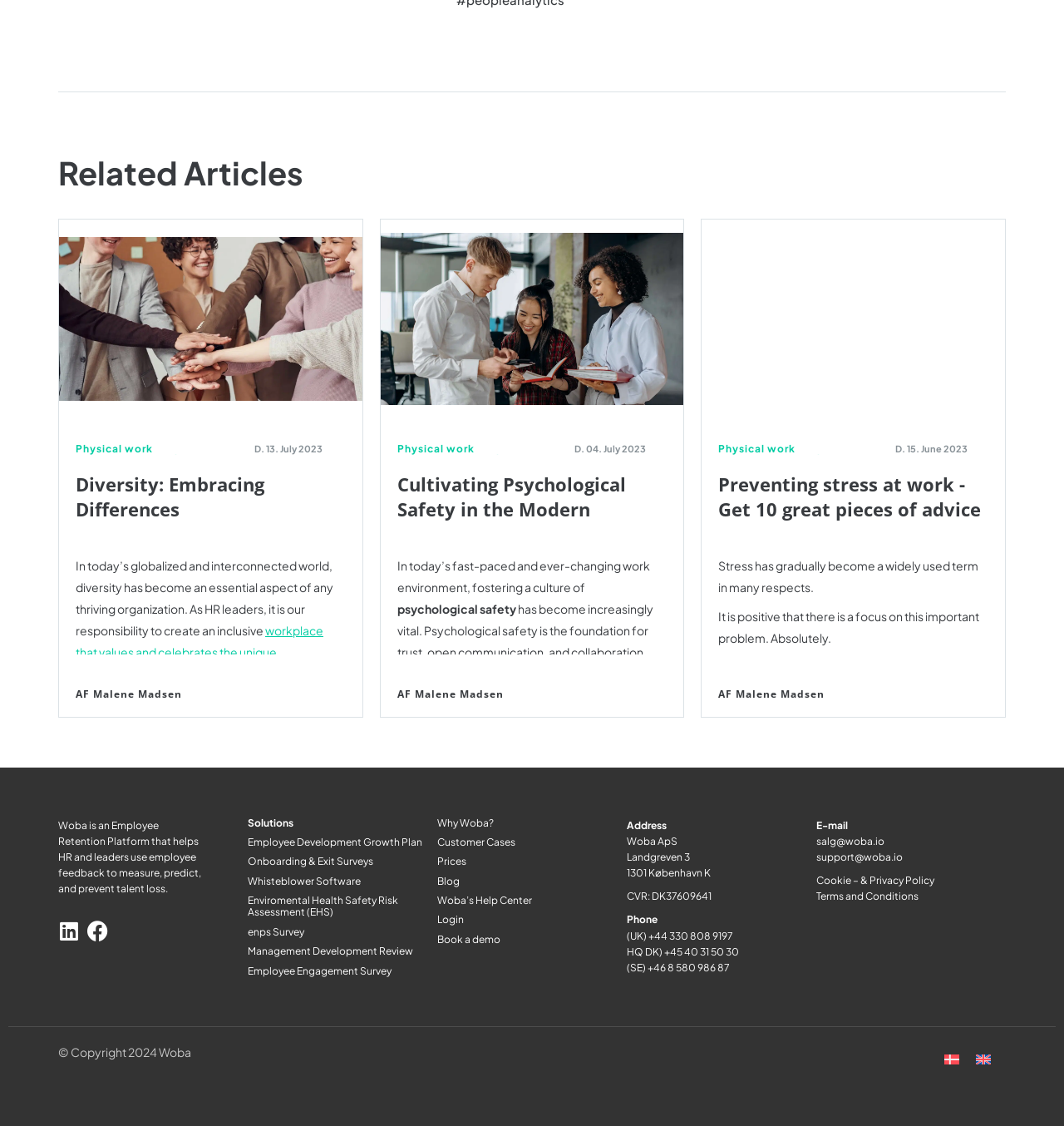What are the three articles about?
Carefully analyze the image and provide a thorough answer to the question.

The webpage contains three articles, one about 'Diversity: Embracing Differences', another about 'Cultivating Psychological Safety in the Modern Workplace', and the last one about 'Preventing stress at work - Get 10 great pieces of advice'.